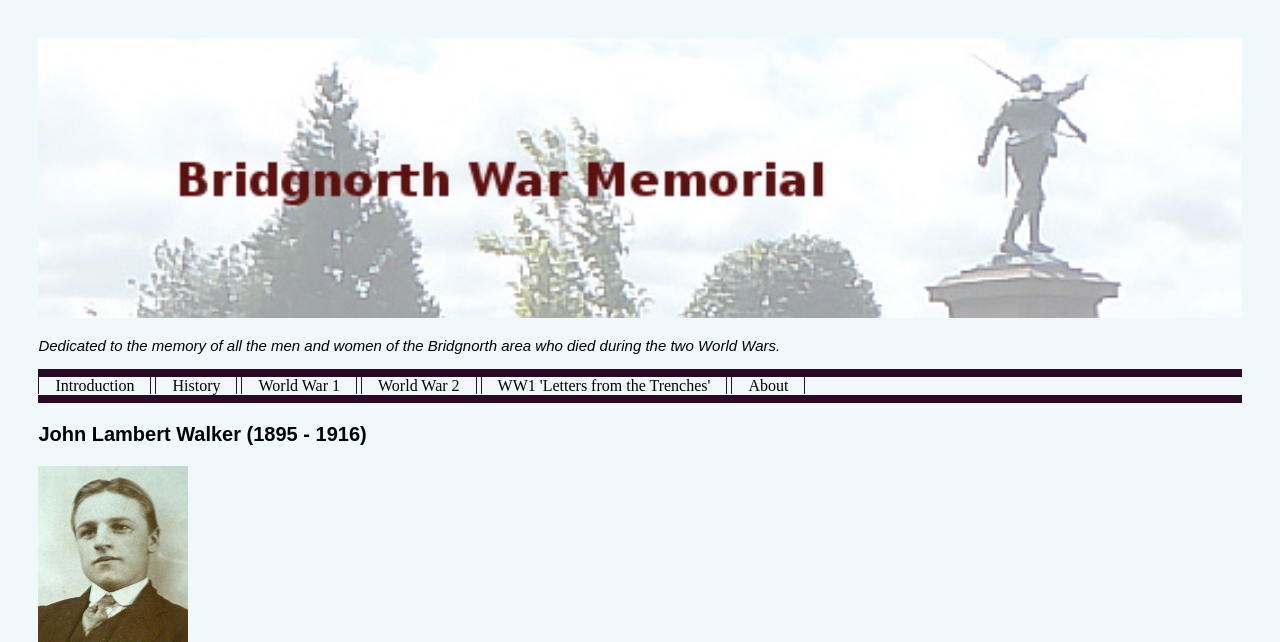Based on the image, provide a detailed and complete answer to the question: 
What is the purpose of this webpage?

Based on the meta description and the content of the webpage, it appears that the purpose of this webpage is to serve as a war memorial, dedicated to the memory of men and women from the Bridgnorth area who died during World War I and World War II.